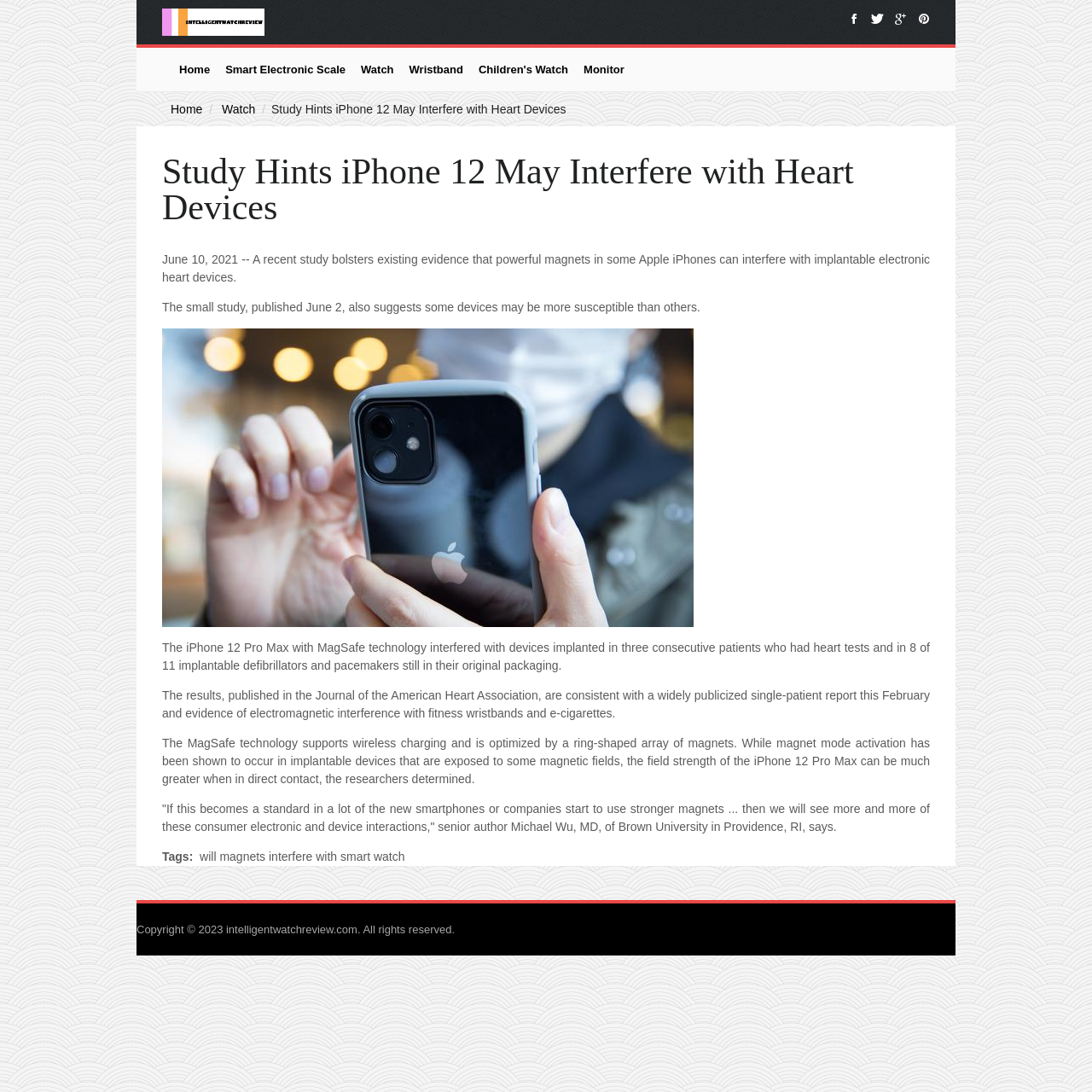Please specify the coordinates of the bounding box for the element that should be clicked to carry out this instruction: "Click on the 'Children's Watch' link". The coordinates must be four float numbers between 0 and 1, formatted as [left, top, right, bottom].

[0.432, 0.051, 0.527, 0.076]